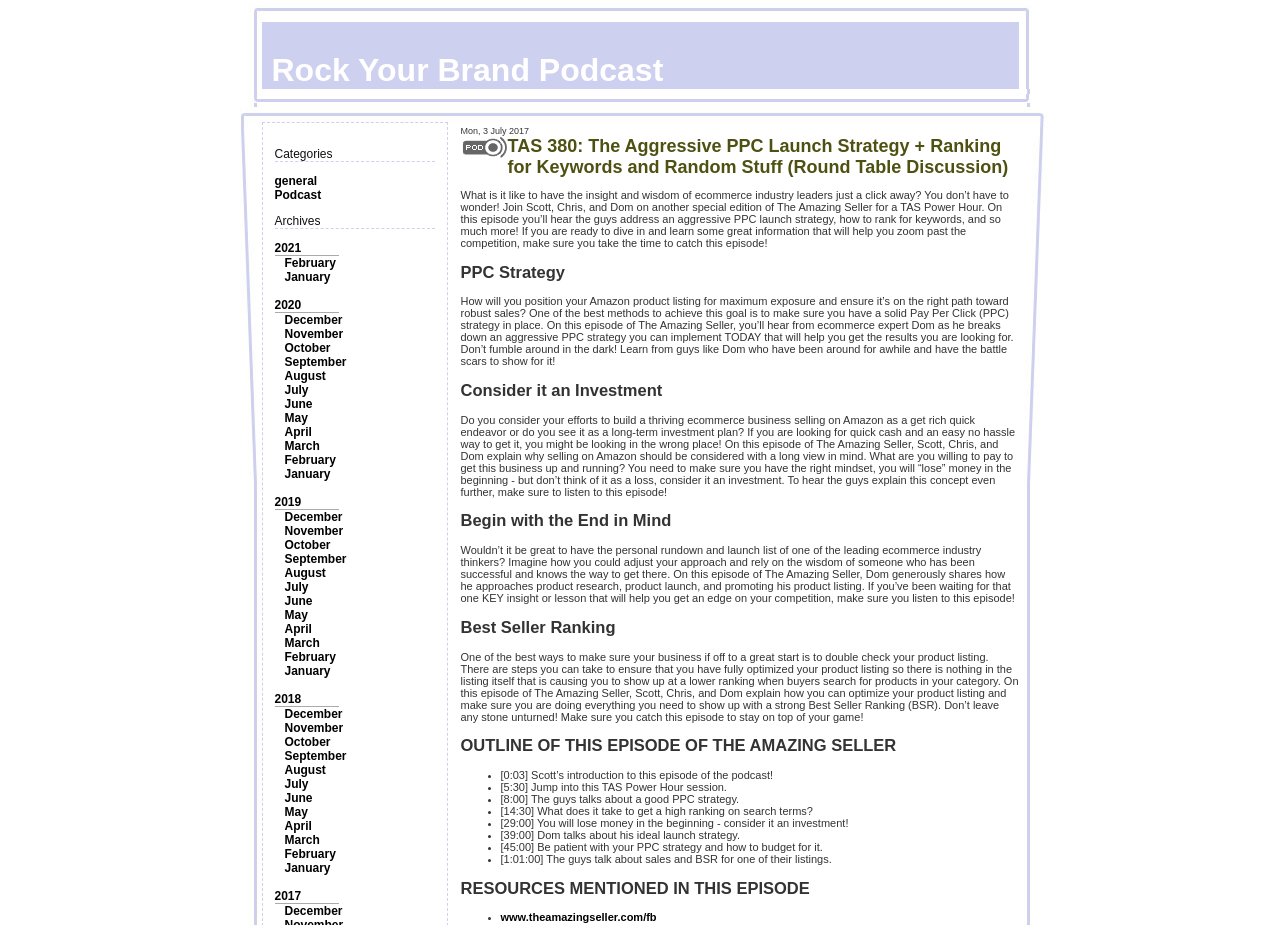Locate the bounding box coordinates of the element's region that should be clicked to carry out the following instruction: "Click on the 'general' category". The coordinates need to be four float numbers between 0 and 1, i.e., [left, top, right, bottom].

[0.214, 0.188, 0.248, 0.203]